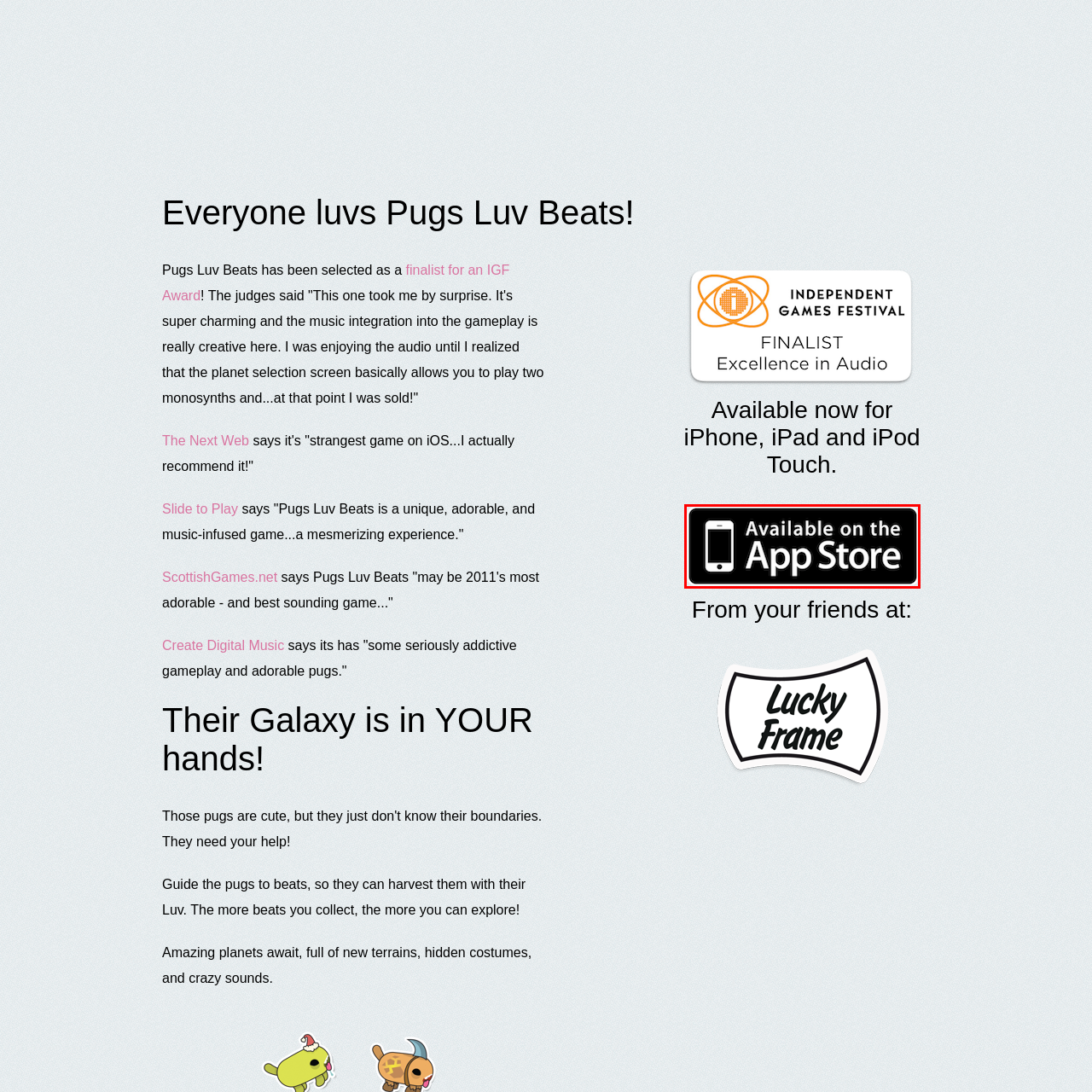Generate a comprehensive caption for the picture highlighted by the red outline.

The image prominently features a stylish black badge with the text "Available on the App Store." This graphic indicates that the game "Pugs Luv Beats" can be downloaded from Apple's App Store, targeting users of iPhone, iPad, and iPod Touch devices. The badge design is sleek and eye-catching, making it clear that the title is accessible for mobile gamers looking for unique, music-infused gameplay experiences. This visual invites fans of the game to take immediate action and explore the playful world of pugs and beats.